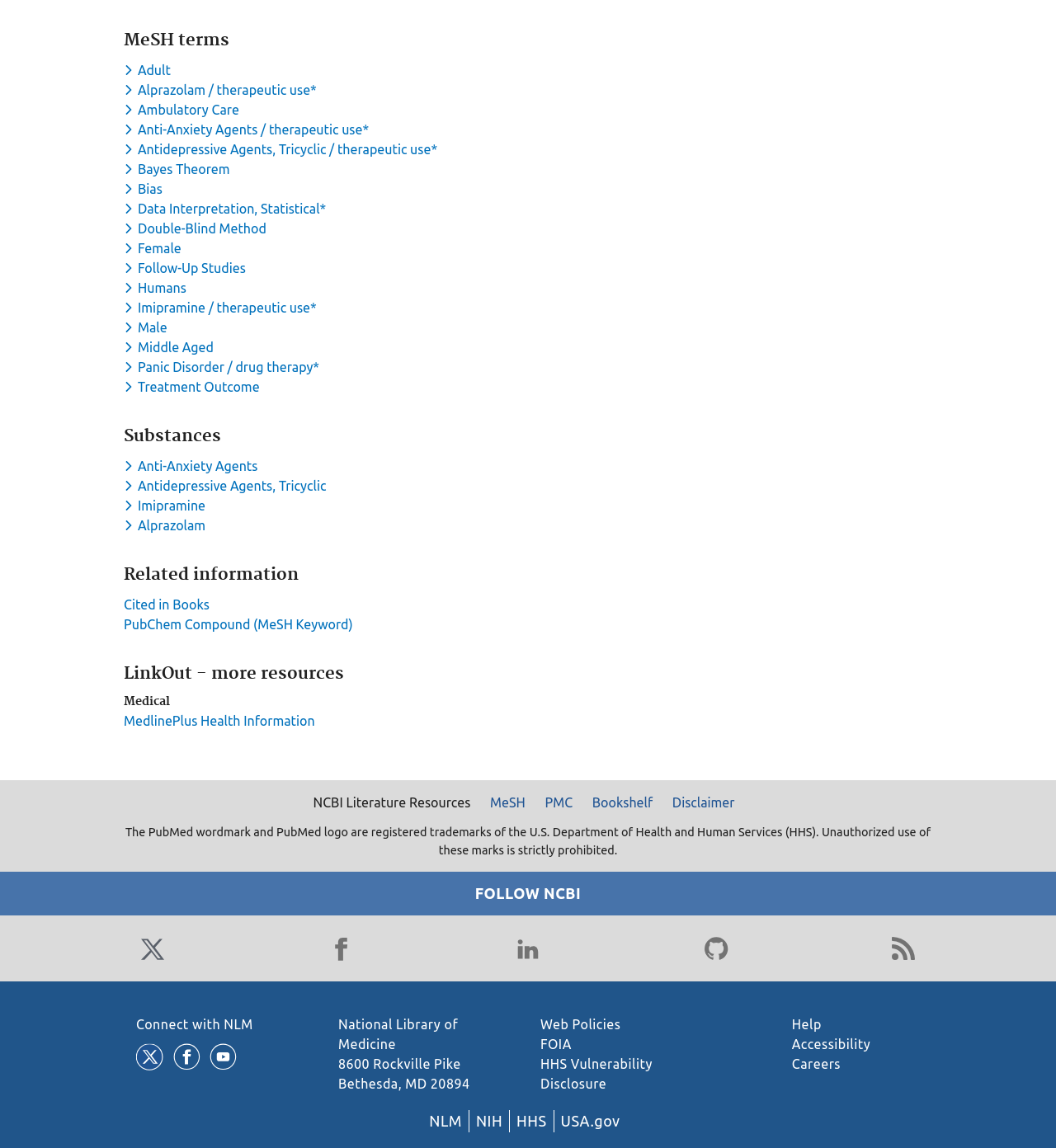Give a short answer to this question using one word or a phrase:
What is the link 'Cited in Books' related to?

MeSH Keyword